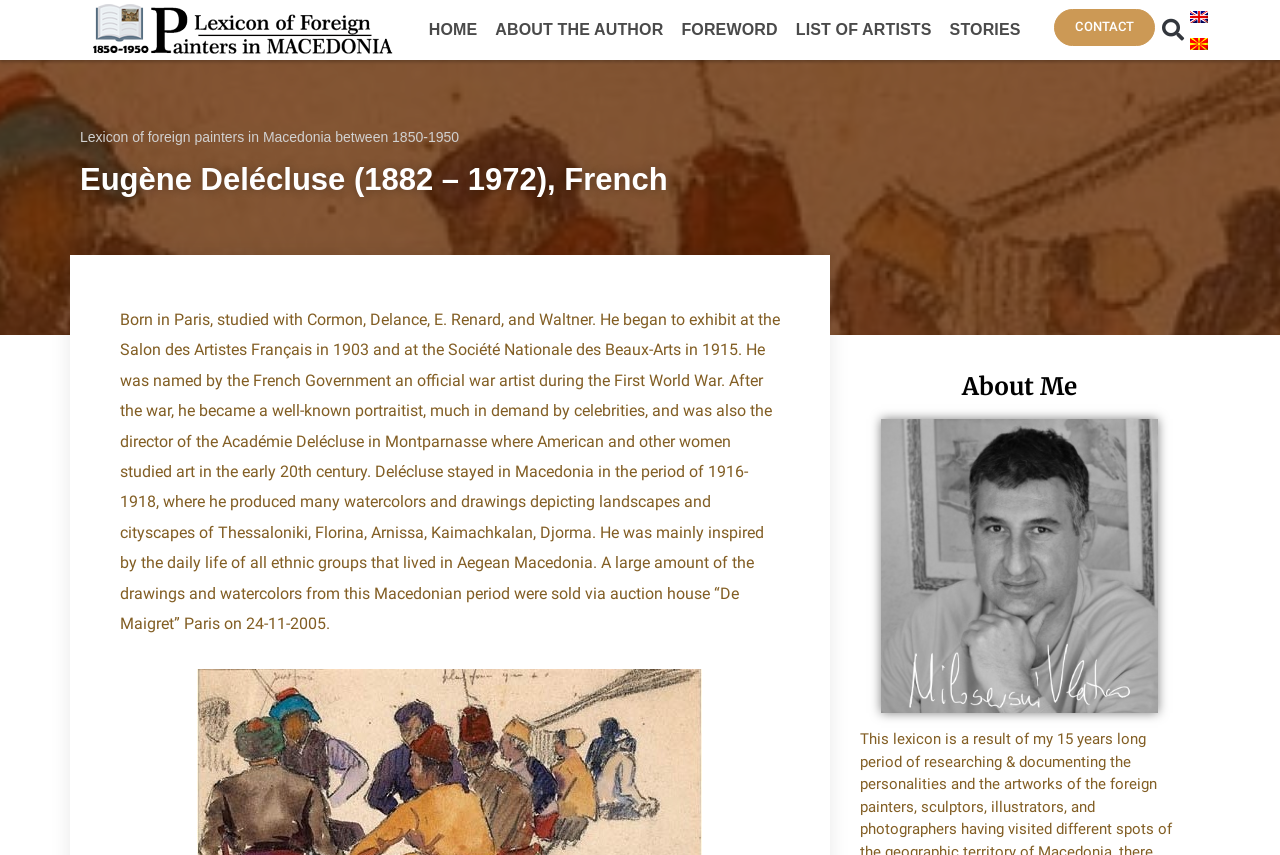Determine the bounding box coordinates of the area to click in order to meet this instruction: "View the list of artists".

[0.615, 0.011, 0.735, 0.06]